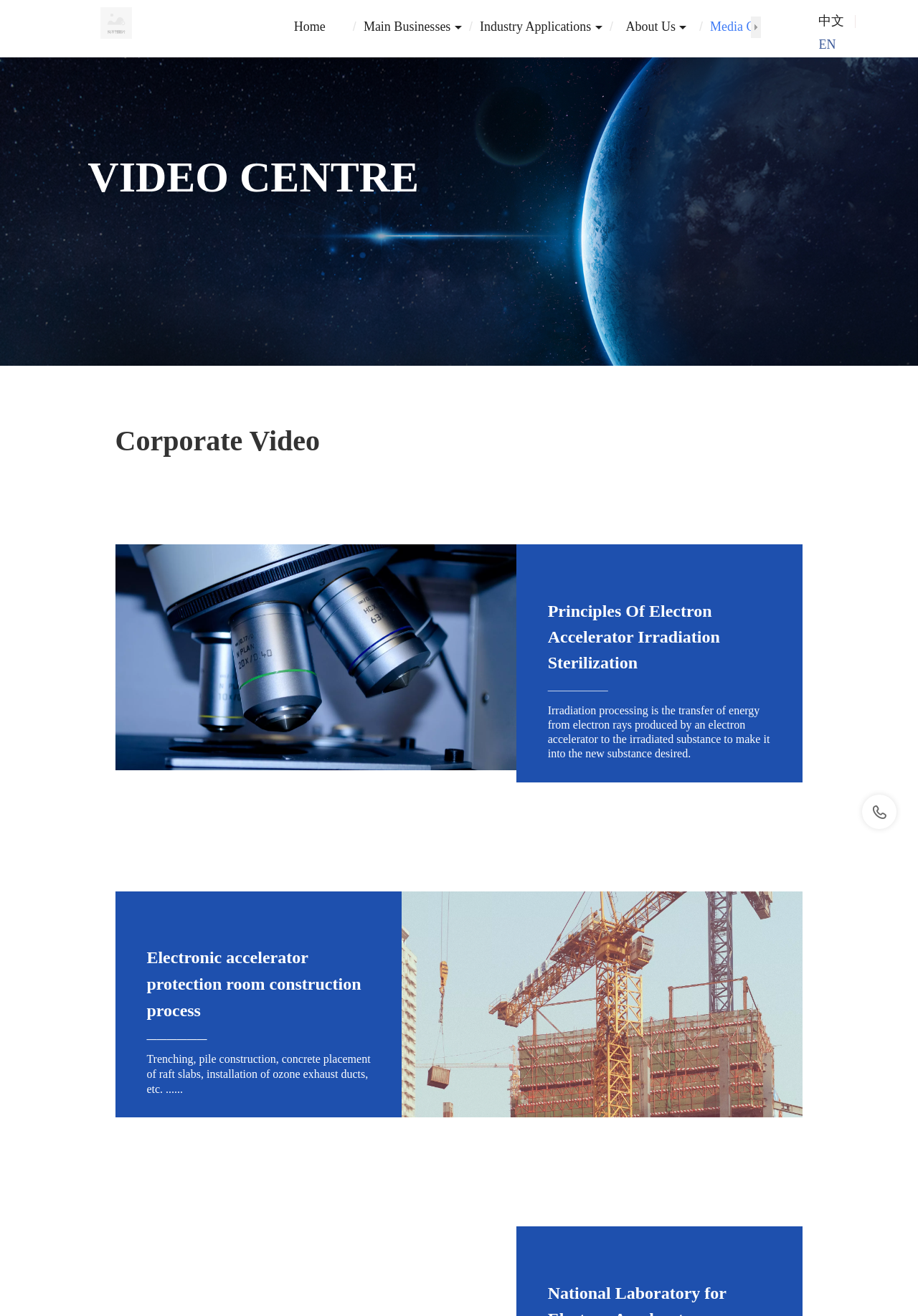Please specify the bounding box coordinates of the region to click in order to perform the following instruction: "Switch to English".

[0.892, 0.028, 0.91, 0.041]